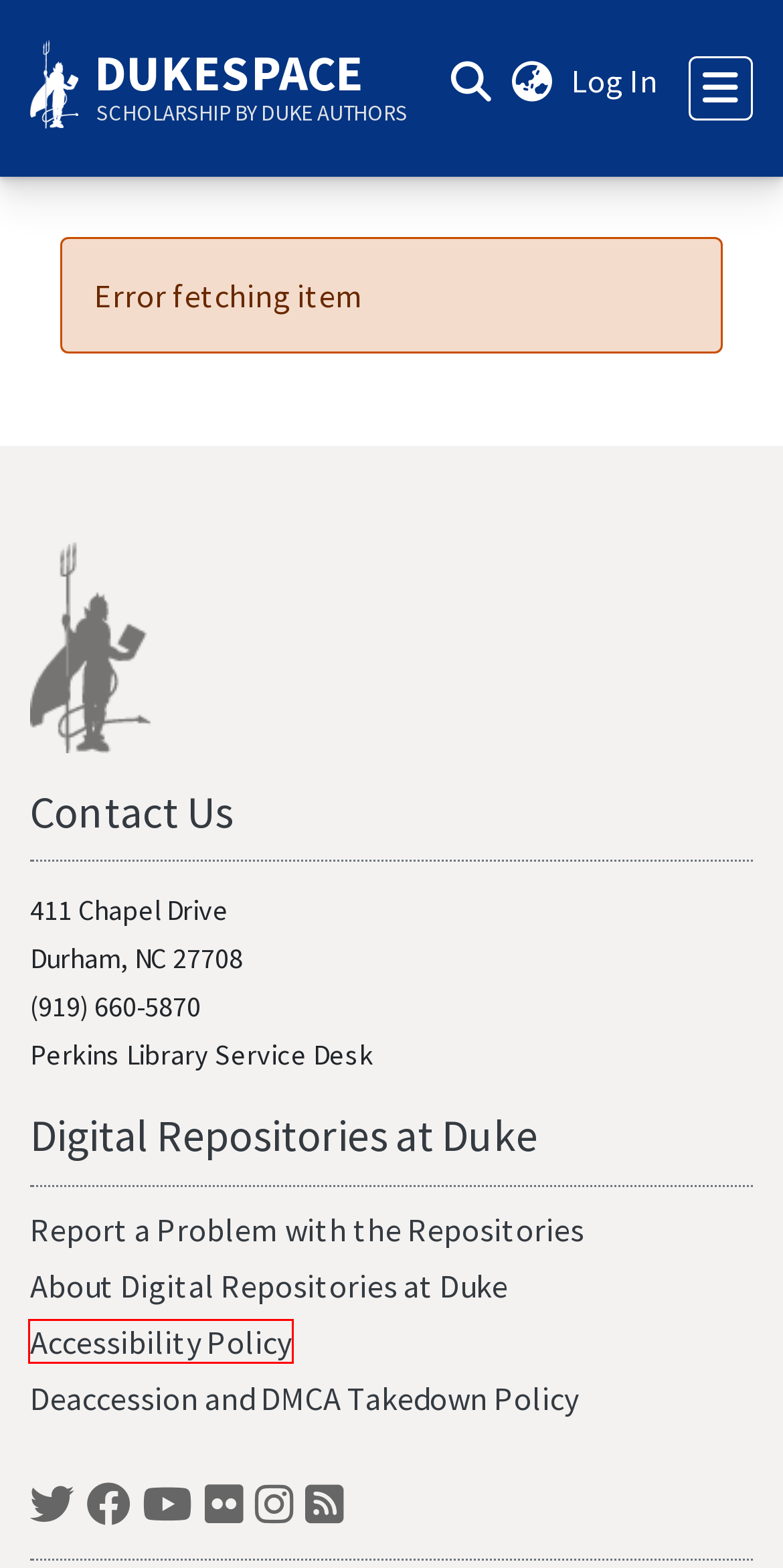You are presented with a screenshot of a webpage that includes a red bounding box around an element. Determine which webpage description best matches the page that results from clicking the element within the red bounding box. Here are the candidates:
A. About Digital Repositories at Duke | Duke University Libraries
B. News, Events & Exhibits - Duke University Libraries Blogs
C. Duke Digital Repository
D. Contact Us | Duke University Libraries
E. Introduction to DukeSpace - Depositing to the DukeSpace Repository - LibGuides at Duke University
F. Deaccession and DMCA Takedown Policy | Duke University Libraries
G. Duke University Libraries | Duke University Libraries
H. Digital Repositories at Duke - Policy for Accessibility | Duke University Libraries

H